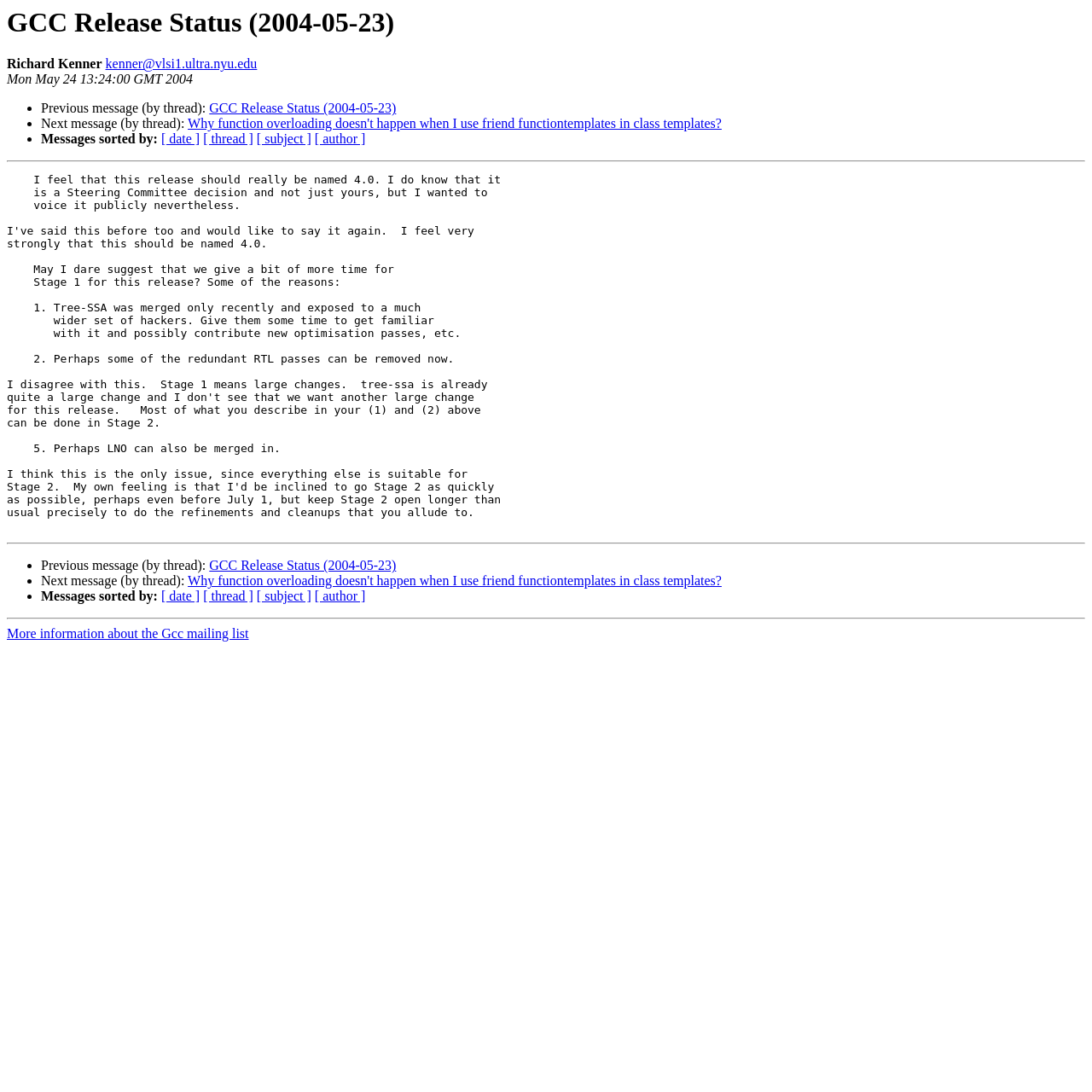What are the options to sort messages by?
Please interpret the details in the image and answer the question thoroughly.

The options to sort messages by are date, thread, subject, and author, which are indicated by the link elements '[ date ]', '[ thread ]', '[ subject ]', and '[ author ]' respectively.